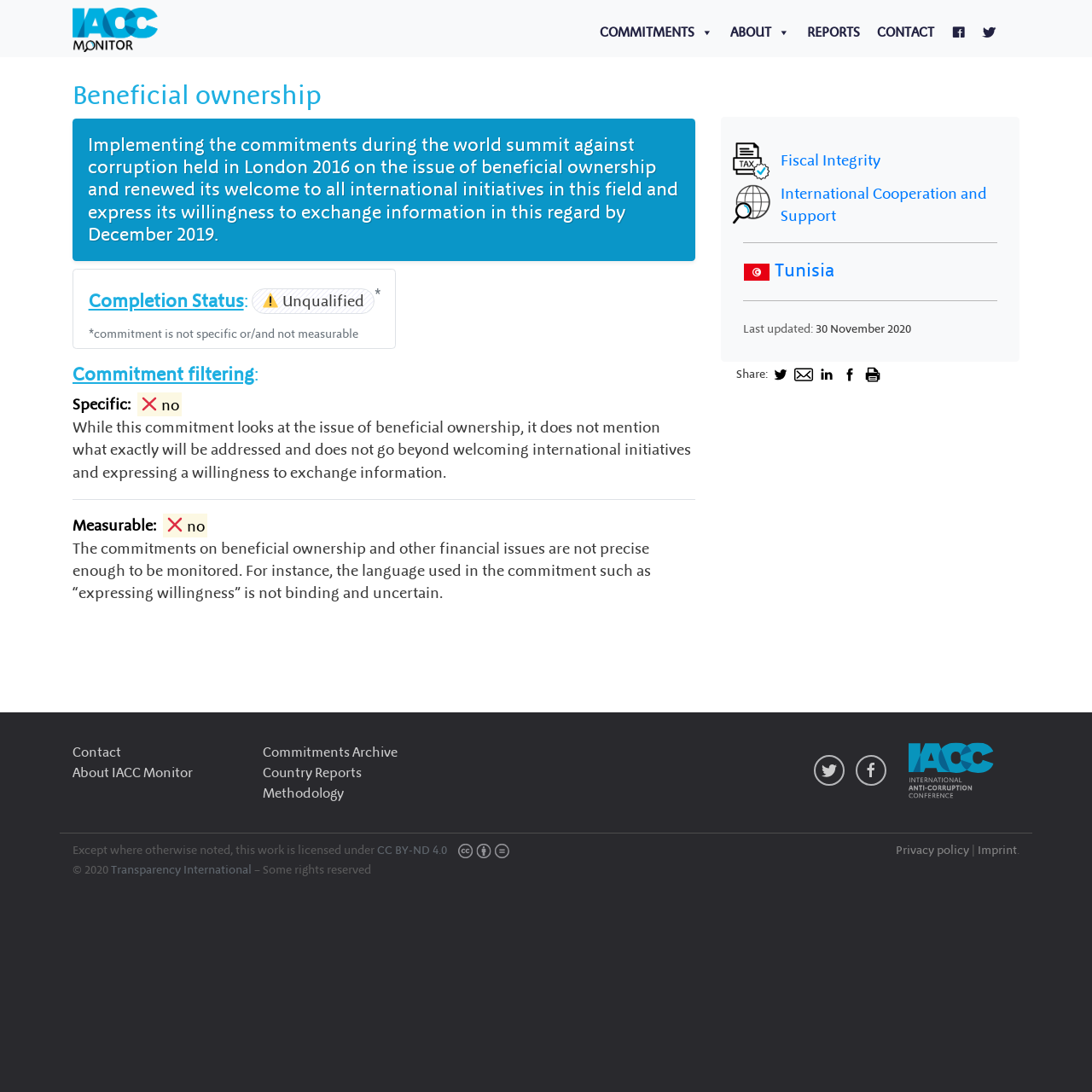What is the license under which the work is licensed?
Based on the screenshot, answer the question with a single word or phrase.

CC BY-ND 4.0